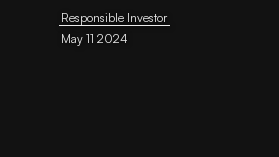What is the date of the article?
Refer to the image and provide a one-word or short phrase answer.

May 11, 2024